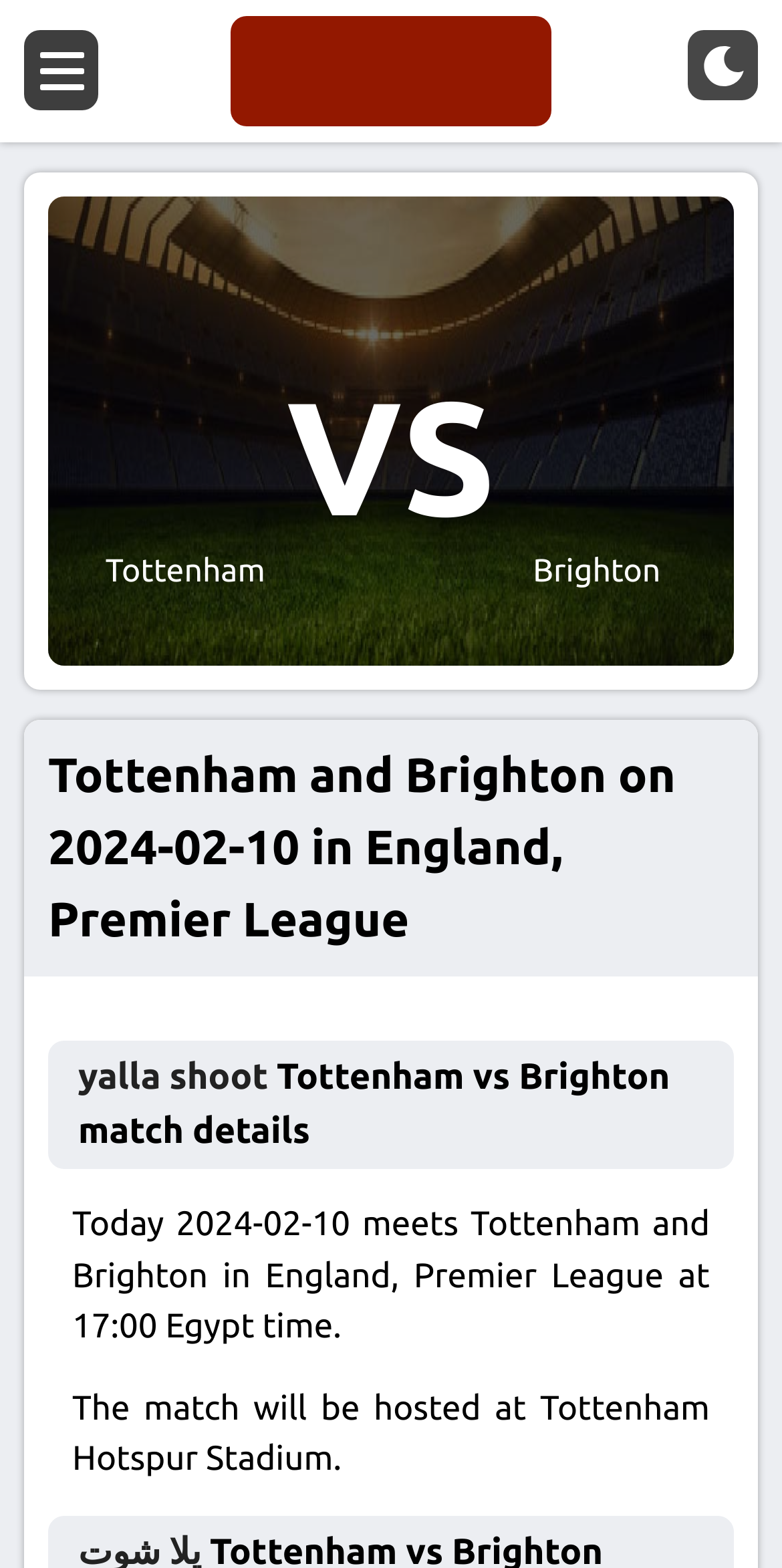What is the league in which Tottenham and Brighton are playing?
Please answer the question as detailed as possible based on the image.

The answer can be found in the static text element that says 'Today 2024-02-10 meets Tottenham and Brighton in England, Premier League at 17:00 Egypt time.'